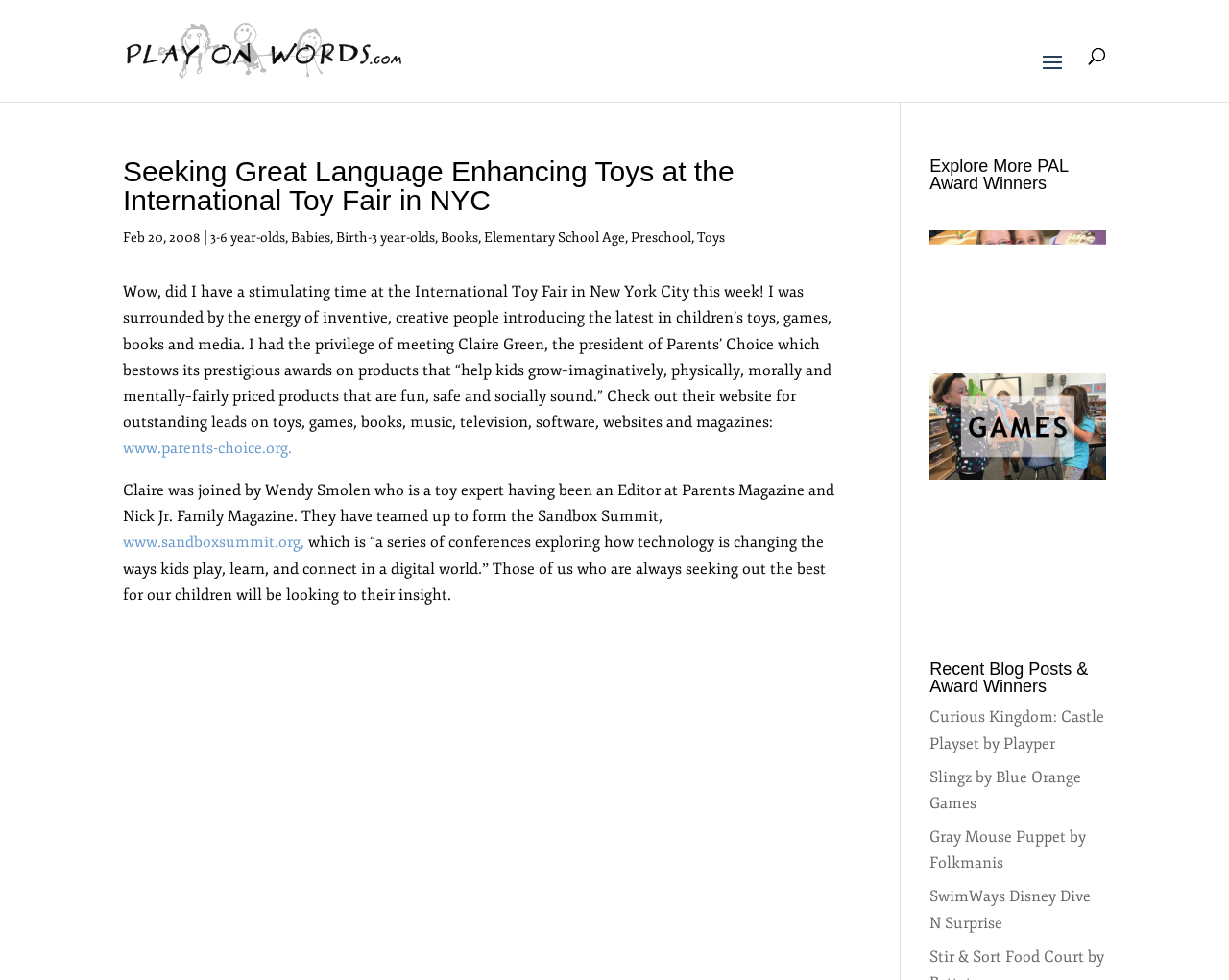What is the name of the website?
Please provide a comprehensive answer based on the information in the image.

The name of the website can be found in the top-left corner of the webpage, where it says 'Play on Words' in a link format.